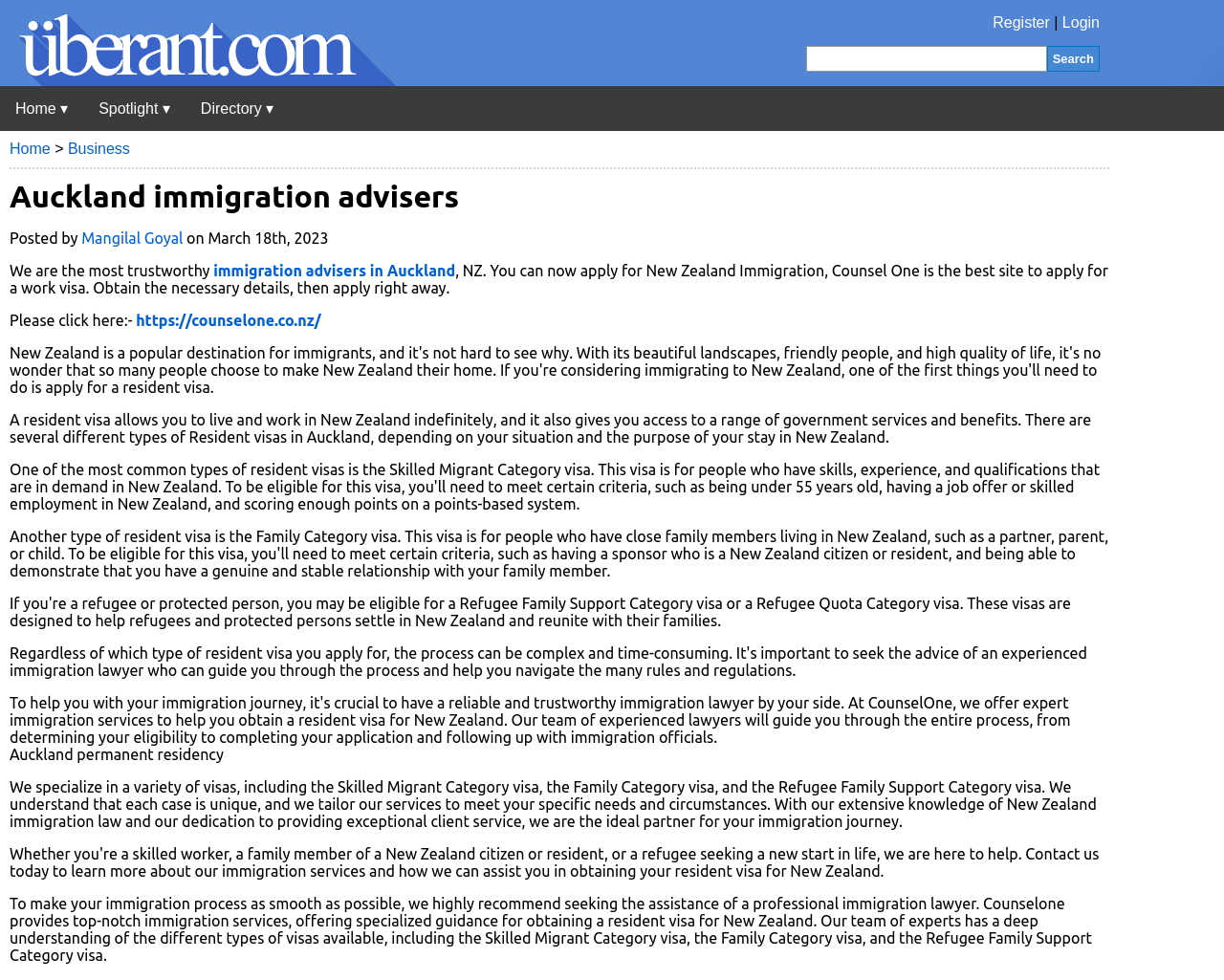Give a succinct answer to this question in a single word or phrase: 
What is the purpose of Counsel One?

Apply for New Zealand Immigration